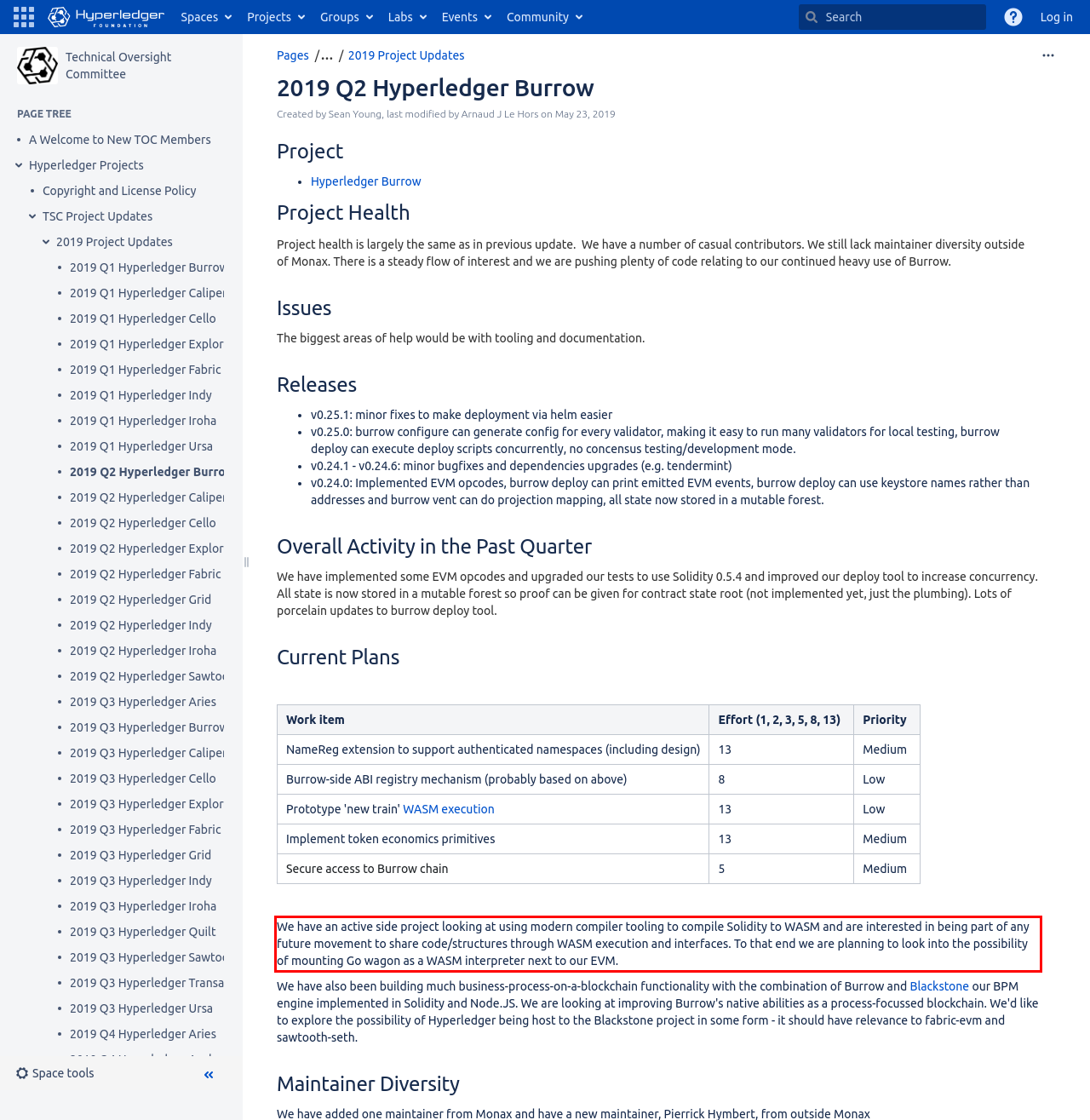Identify the text inside the red bounding box in the provided webpage screenshot and transcribe it.

We have an active side project looking at using modern compiler tooling to compile Solidity to WASM and are interested in being part of any future movement to share code/structures through WASM execution and interfaces. To that end we are planning to look into the possibility of mounting Go wagon as a WASM interpreter next to our EVM.